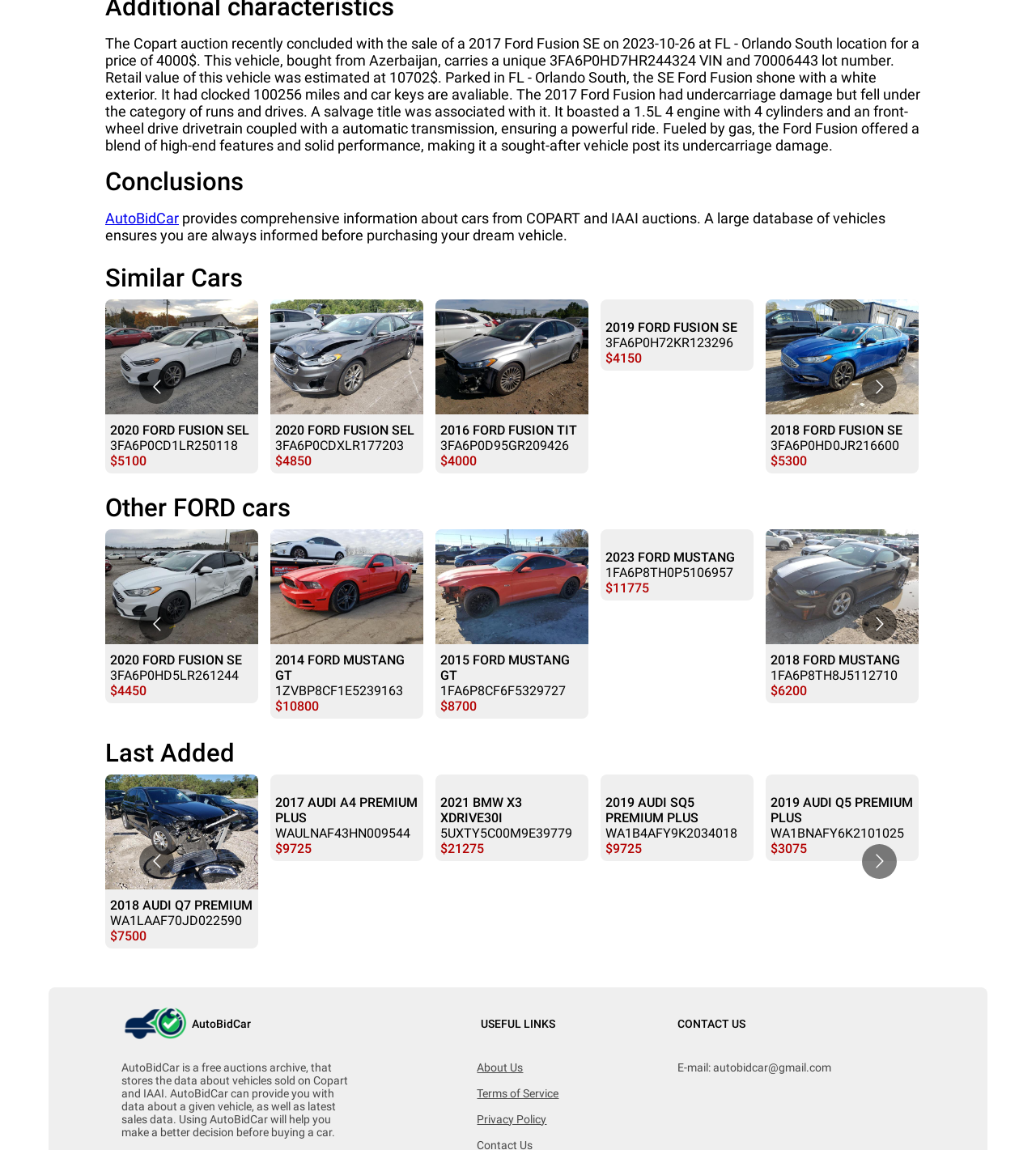Can you determine the bounding box coordinates of the area that needs to be clicked to fulfill the following instruction: "View the details of the 2017 Ford Fusion SE"?

[0.102, 0.03, 0.888, 0.134]